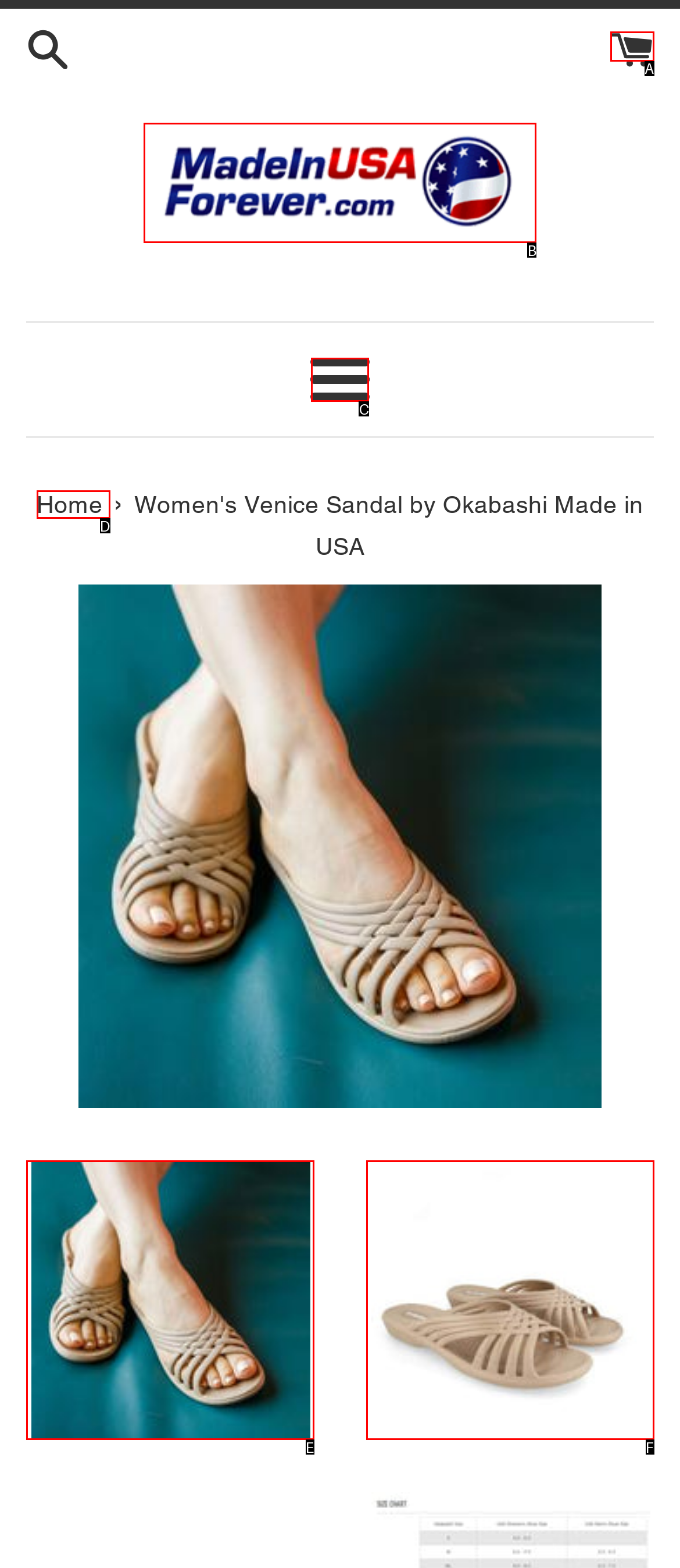From the provided options, which letter corresponds to the element described as: Cart (0)
Answer with the letter only.

A